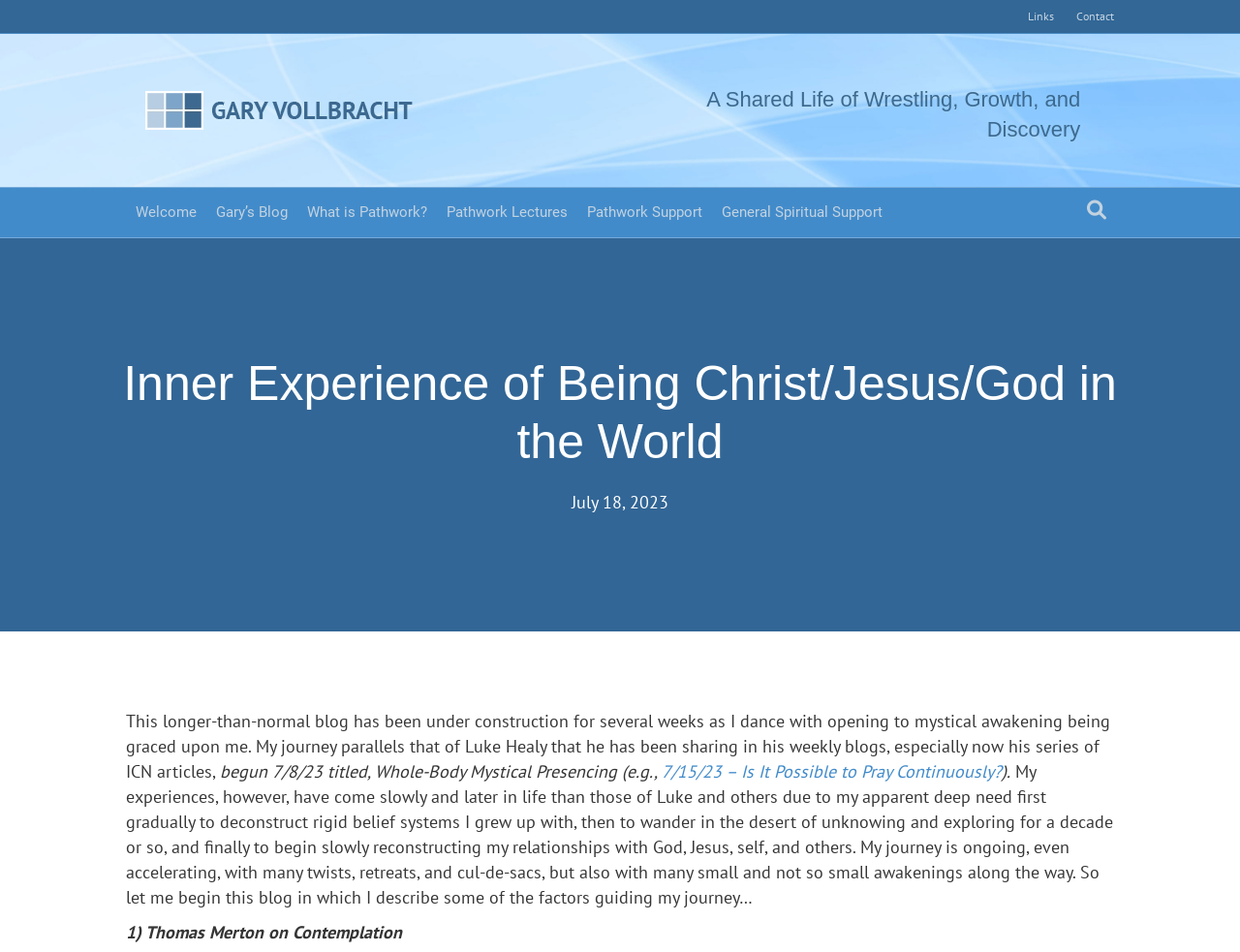What is the author's name?
Answer the question with a single word or phrase derived from the image.

Gary Vollbracht